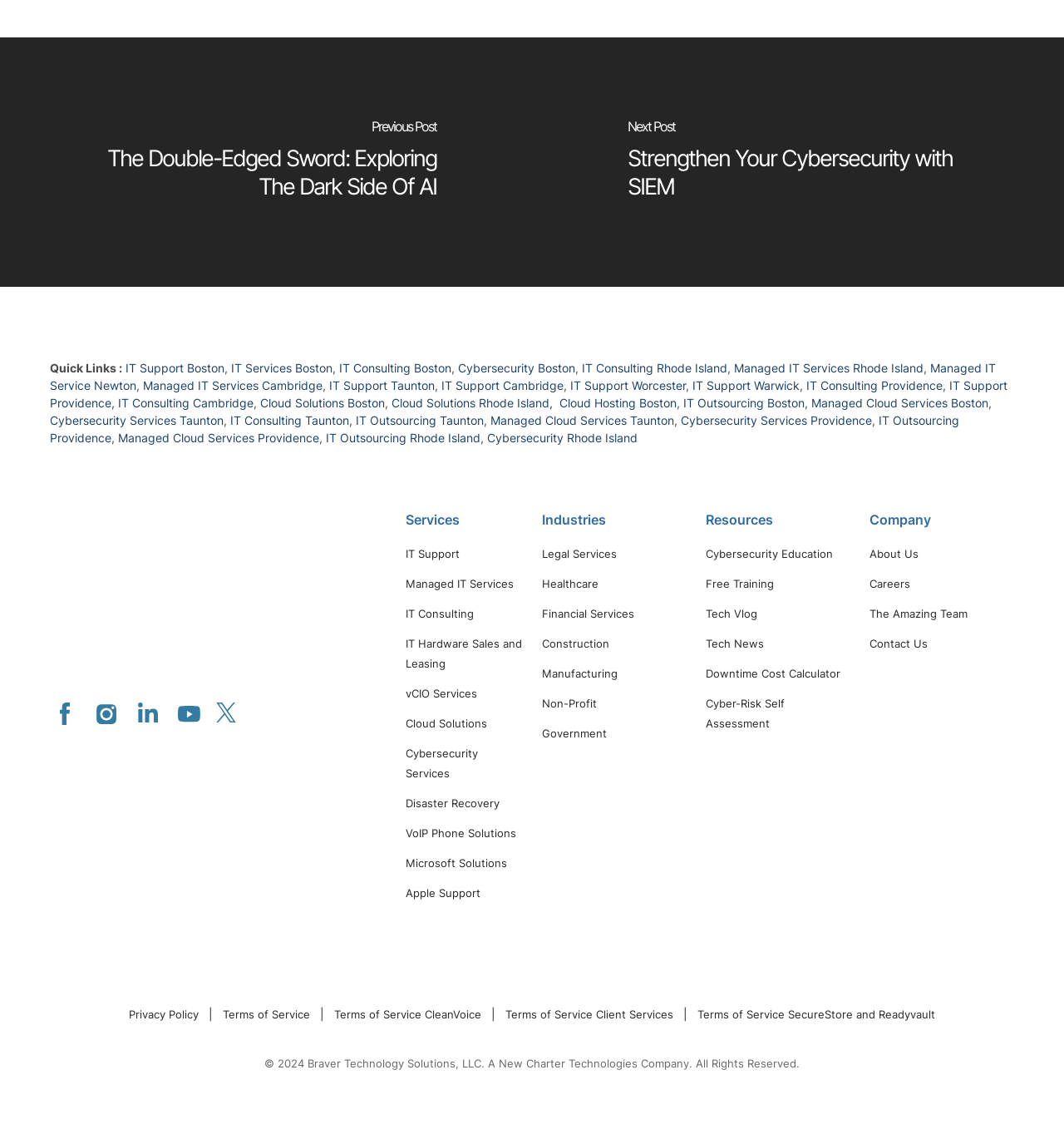What is the name of the company?
Please answer the question as detailed as possible.

Although the webpage provides a lot of information about the company's services and resources, it does not explicitly mention the company's name.